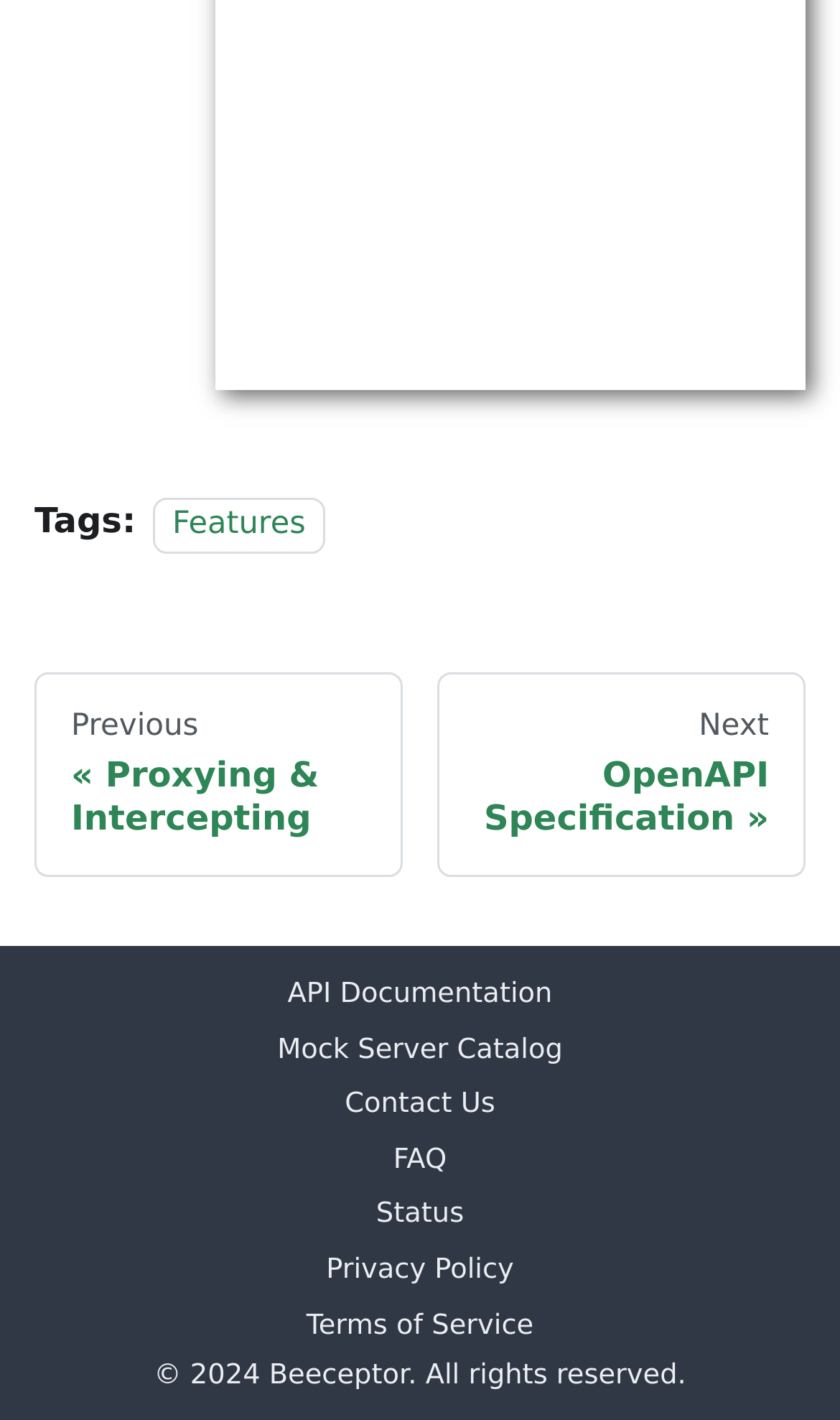What is the copyright year mentioned in the footer?
Using the picture, provide a one-word or short phrase answer.

2024